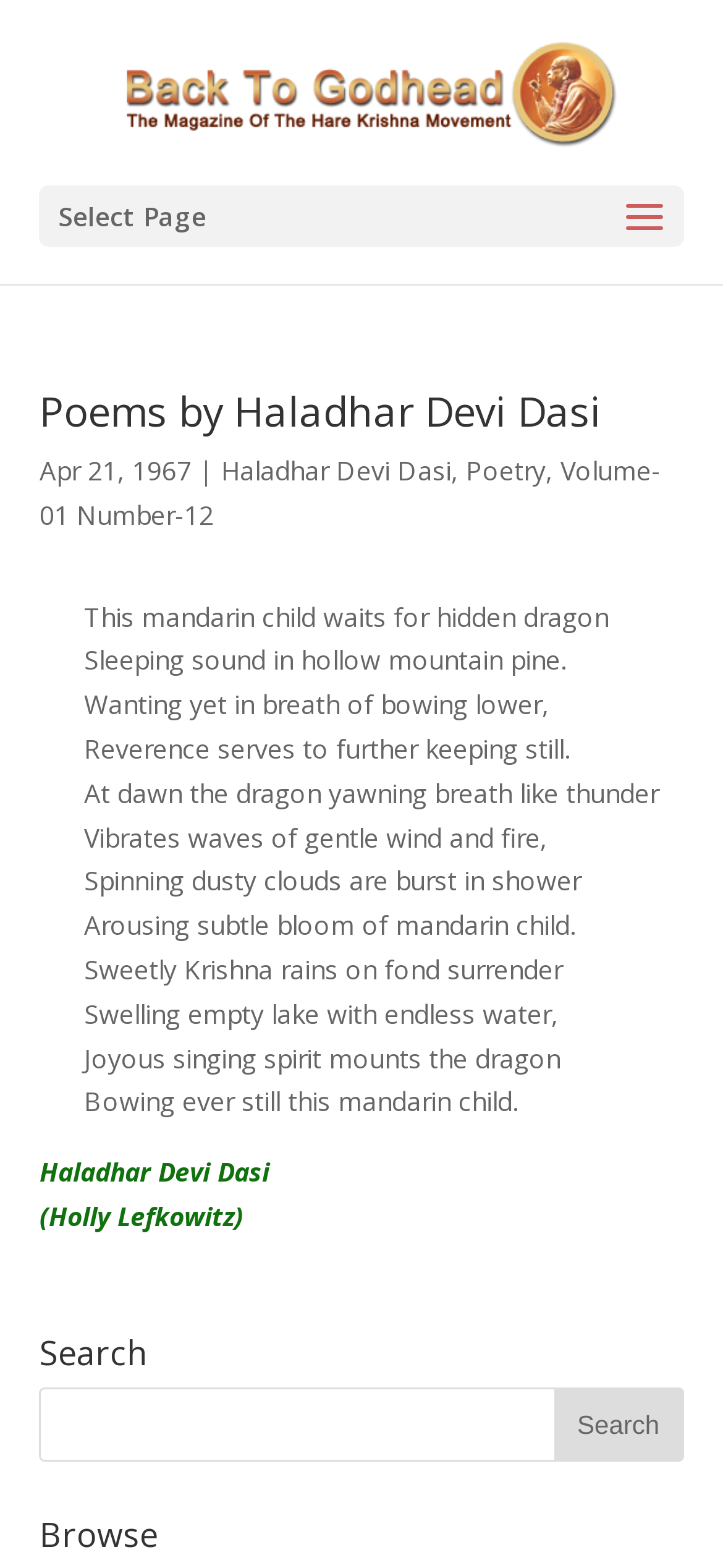Bounding box coordinates are given in the format (top-left x, top-left y, bottom-right x, bottom-right y). All values should be floating point numbers between 0 and 1. Provide the bounding box coordinate for the UI element described as: Well Being

None